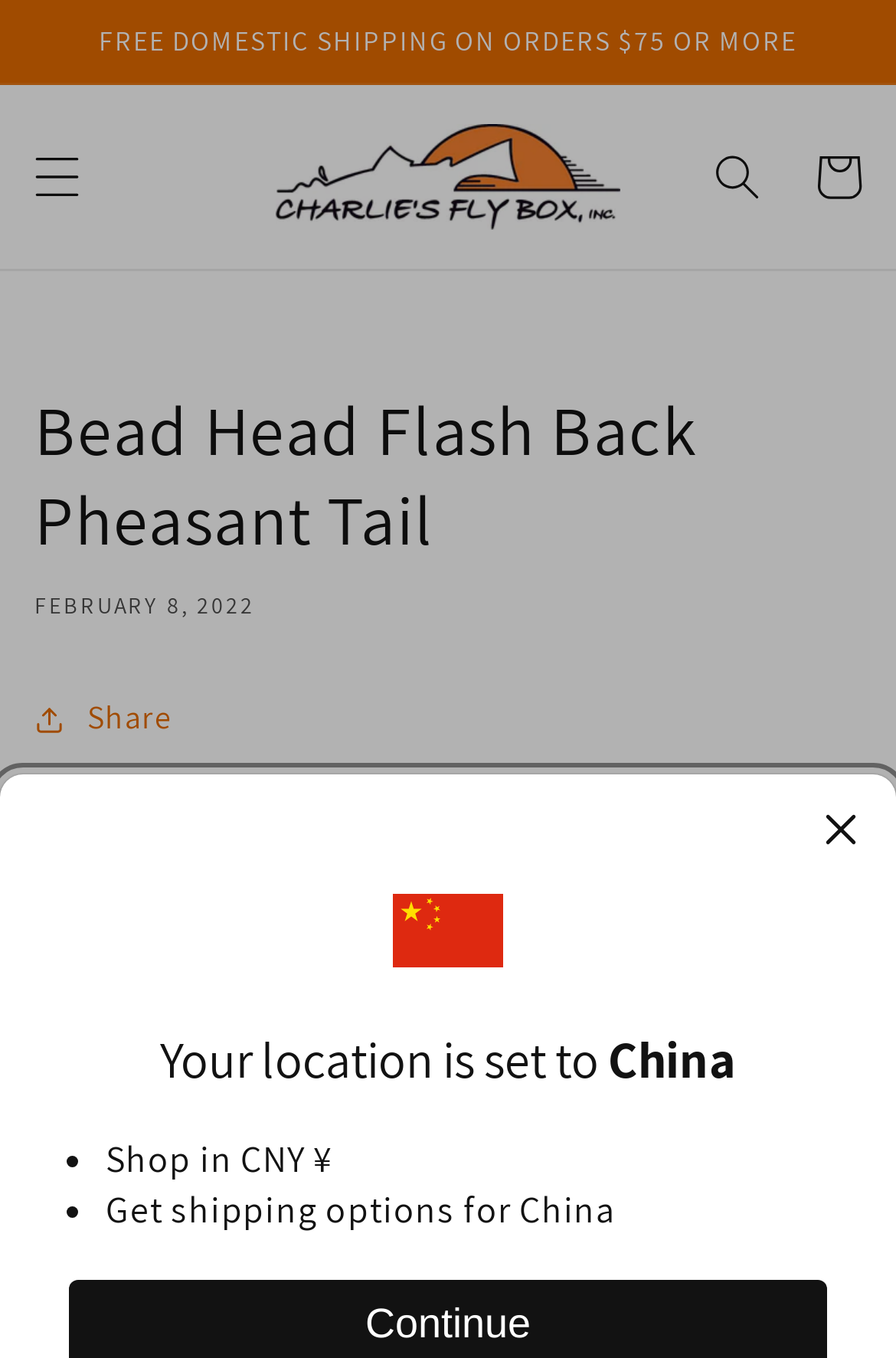Please find the main title text of this webpage.

Bead Head Flash Back Pheasant Tail